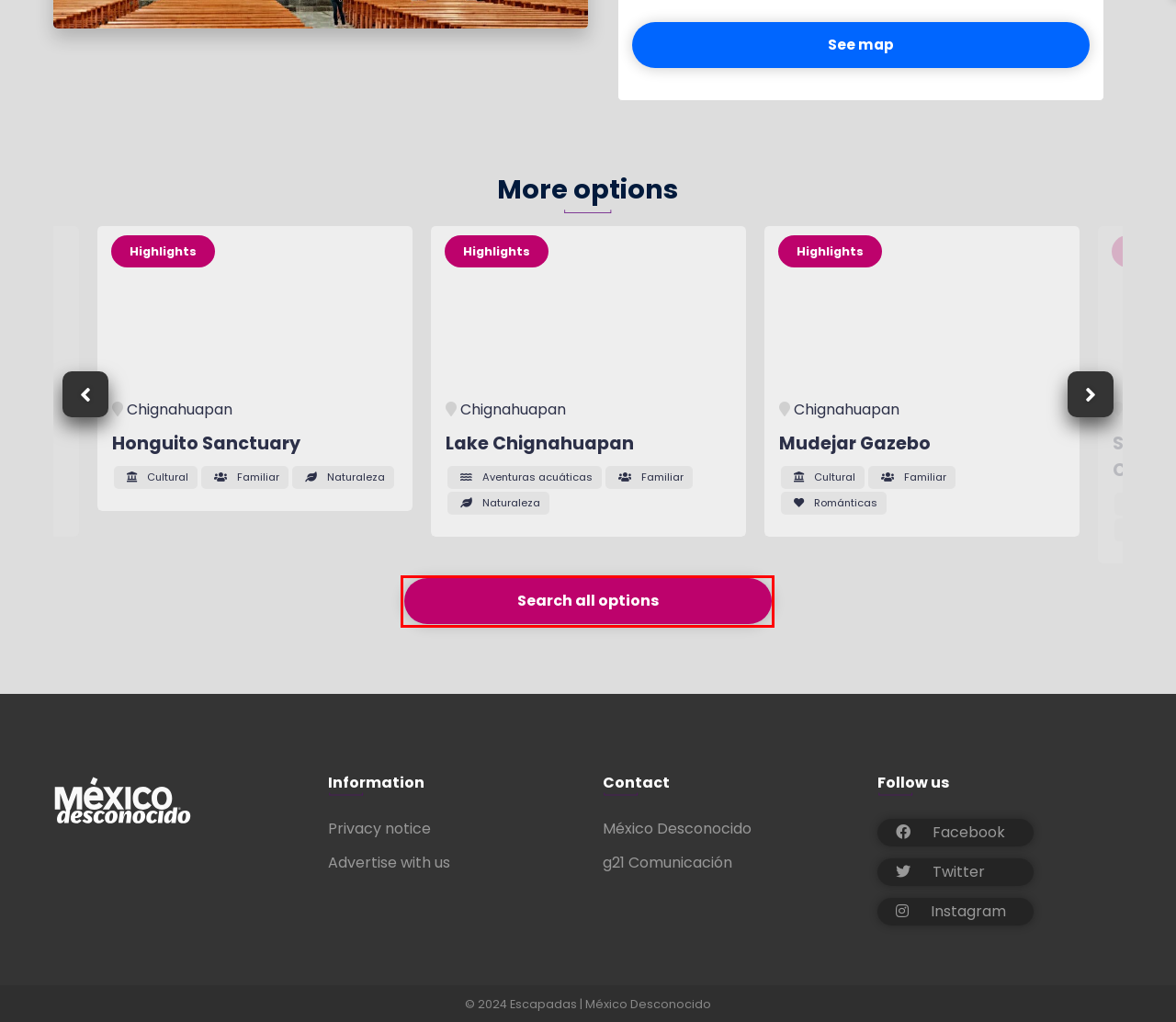Given a screenshot of a webpage with a red bounding box, please pick the webpage description that best fits the new webpage after clicking the element inside the bounding box. Here are the candidates:
A. Servicios - Escapadas
B. México Desconocido
C. Town Hall - Escapadas
D. Lake Chignahuapan - Escapadas
E. g21 Comunicación | Contenidos relevantes, audiencias geniales
F. Contacto - México Desconocido
G. Honguito Sanctuary - Escapadas
H. Inicio - Escapadas

A